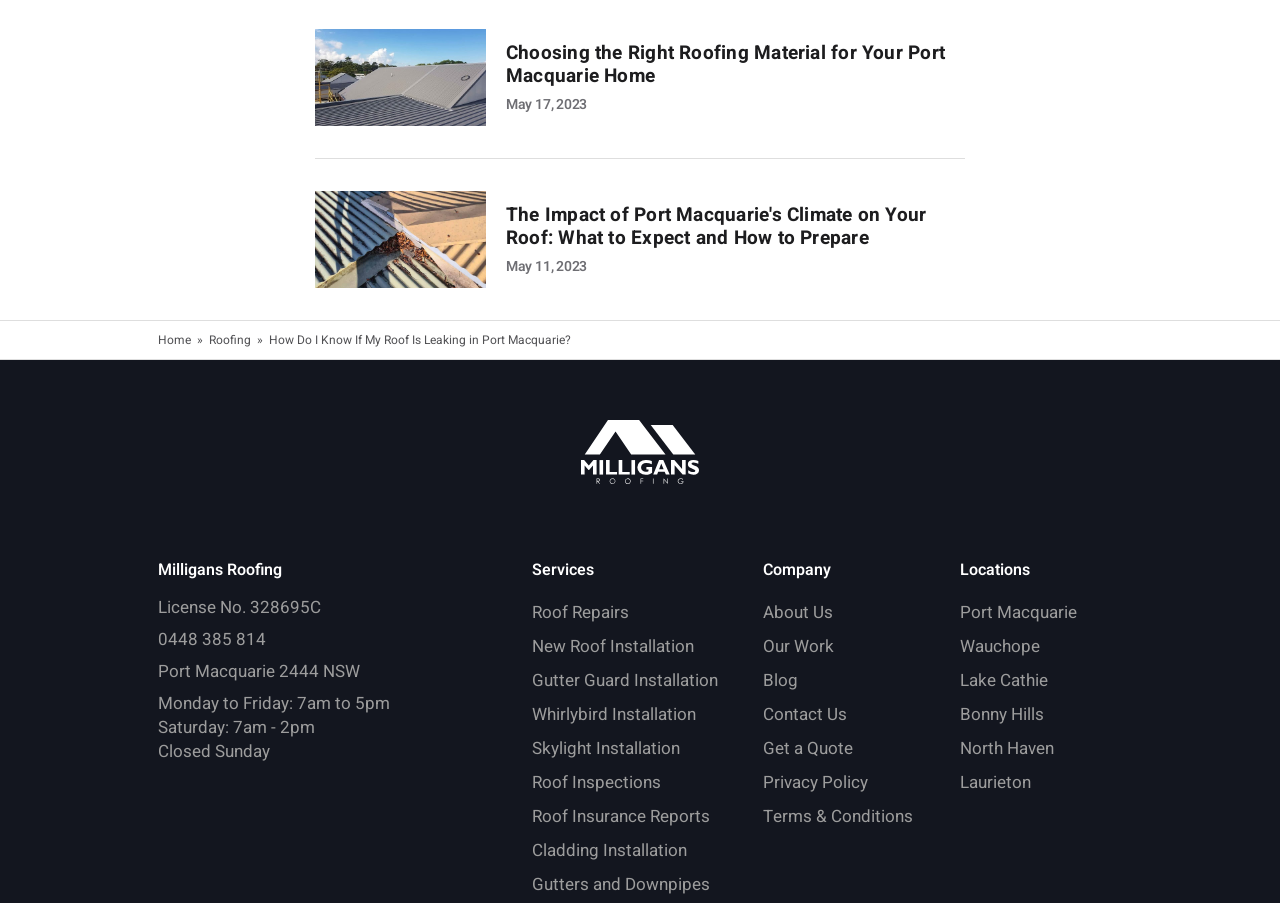Locate the bounding box coordinates of the clickable area to execute the instruction: "Contact through email". Provide the coordinates as four float numbers between 0 and 1, represented as [left, top, right, bottom].

None